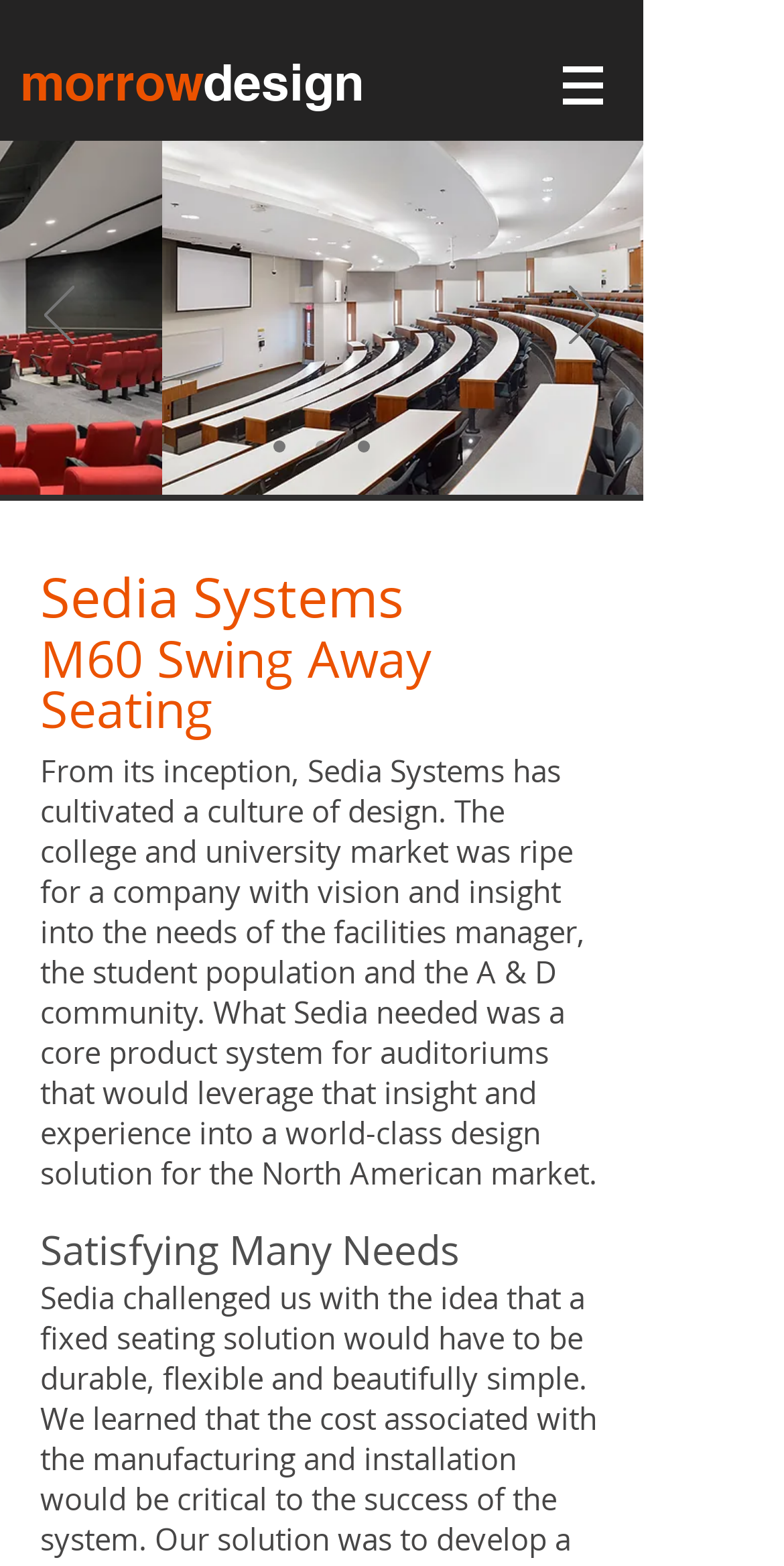How many slides are available in the slideshow?
Please answer the question with a detailed response using the information from the screenshot.

The slideshow region on the webpage contains links to 'Slide 2', 'Slide 3', and no other slide numbers, which suggests that there are only three slides available in the slideshow.